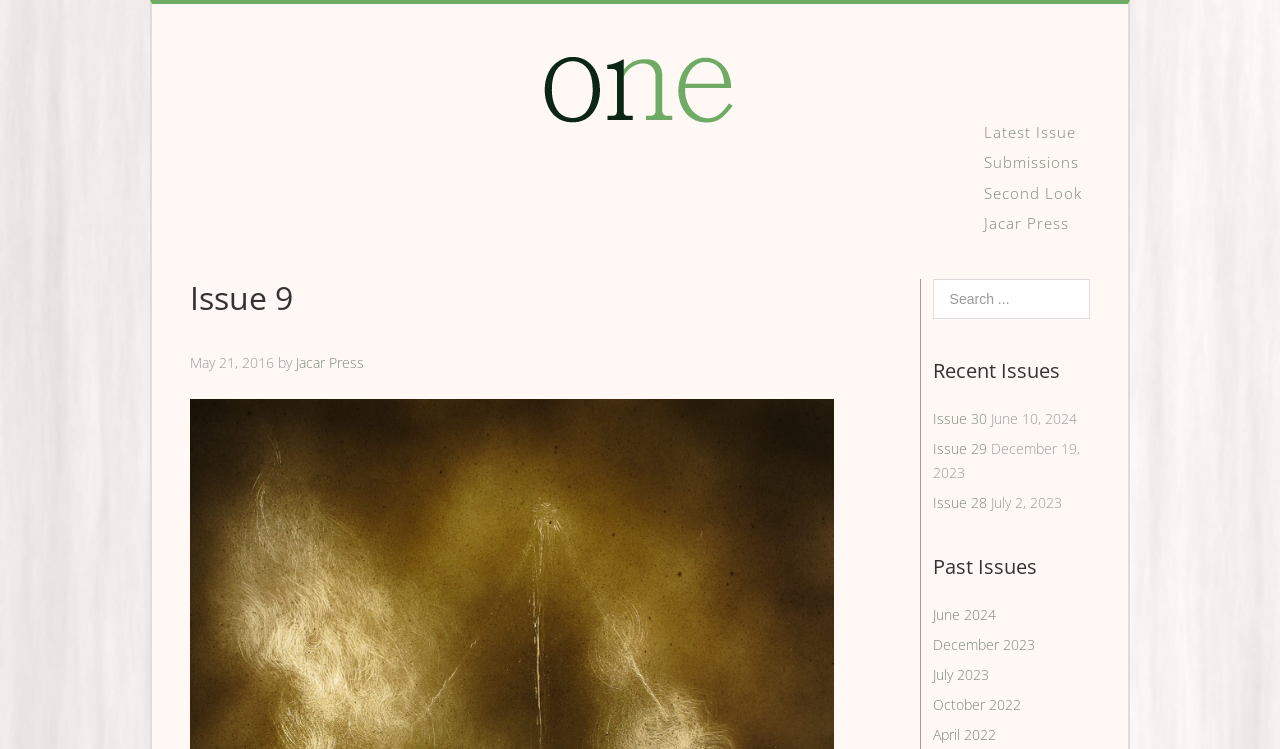For the following element description, predict the bounding box coordinates in the format (top-left x, top-left y, bottom-right x, bottom-right y). All values should be floating point numbers between 0 and 1. Description: title="One"

[0.383, 0.157, 0.617, 0.208]